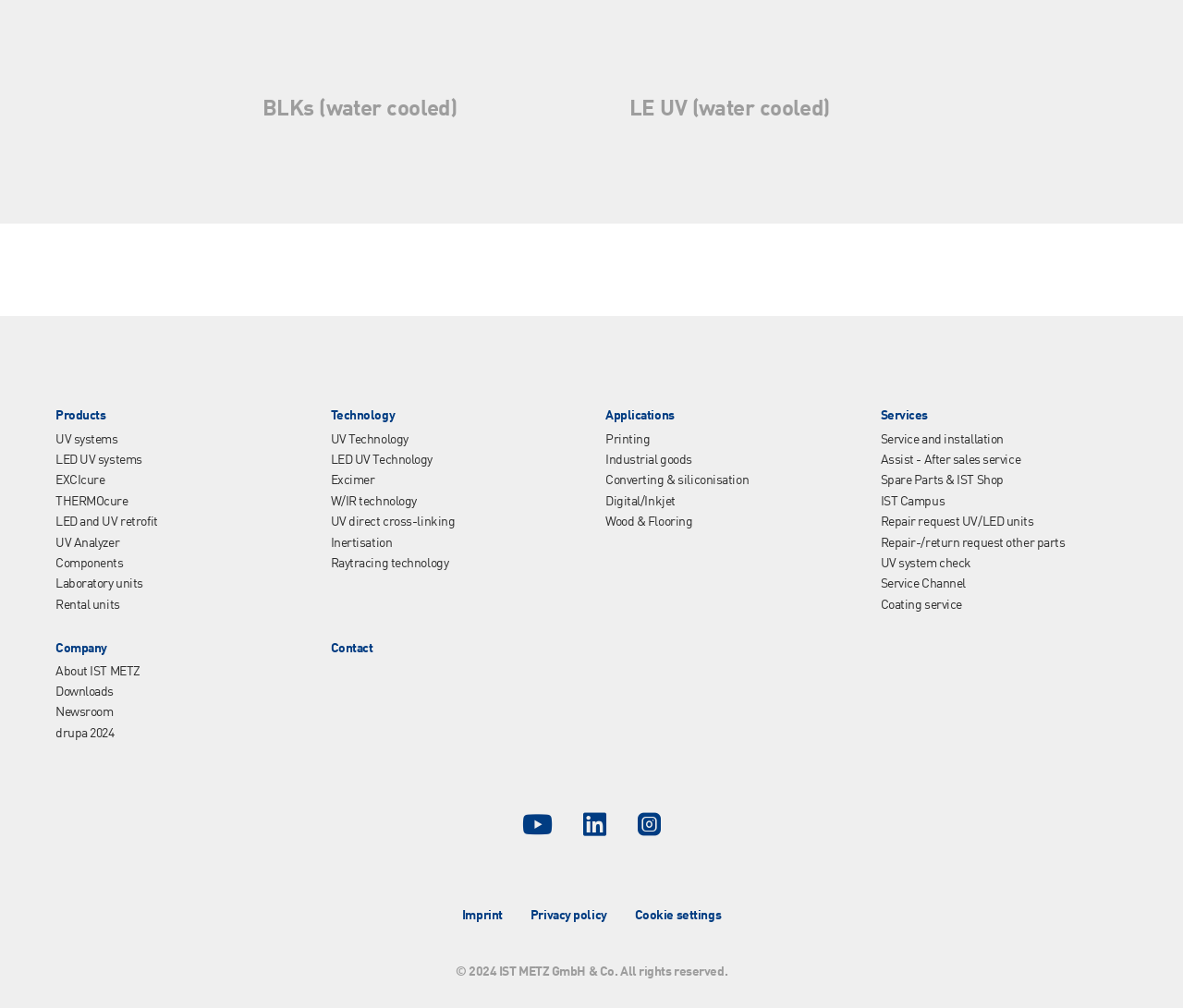Provide your answer to the question using just one word or phrase: How many social media links are there?

3